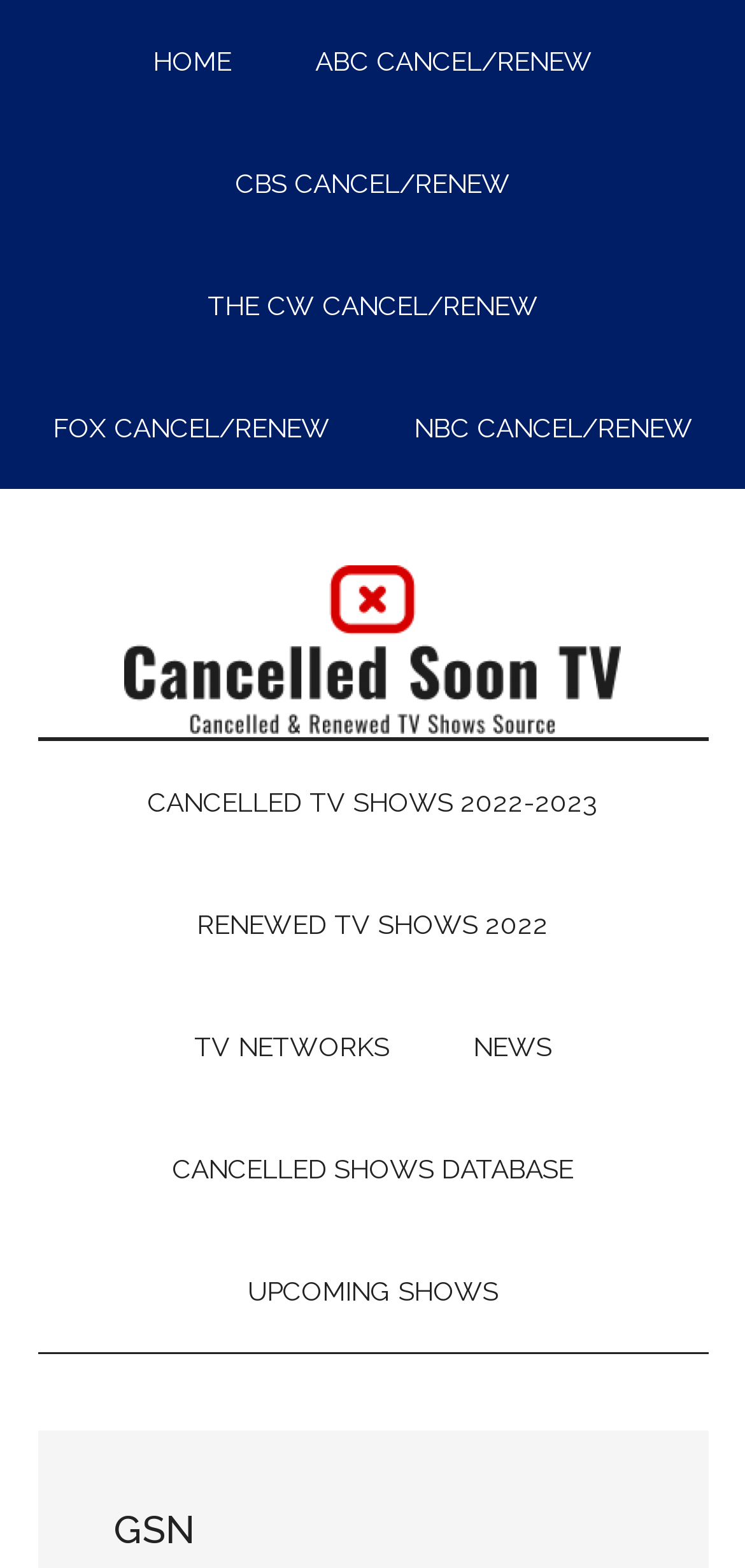What is the purpose of the 'Skip to' links?
Based on the screenshot, provide your answer in one word or phrase.

Accessibility